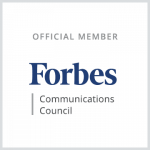Illustrate the image with a detailed caption.

This image features a badge indicating membership in the Forbes Communications Council. The design includes the prominent word "Forbes" in bold, dark blue lettering, underscoring its affiliation with this prestigious organization. Below the name, the phrase "Communications Council" is presented, establishing the specific focus of the membership. The badge is framed in a clean and minimalistic style, reflecting professionalism and credibility, alongside the designation "Official Member" positioned at the top. This emblem signifies not only a commitment to excellence in communications but also a recognition of the individual’s standing within this distinguished community.